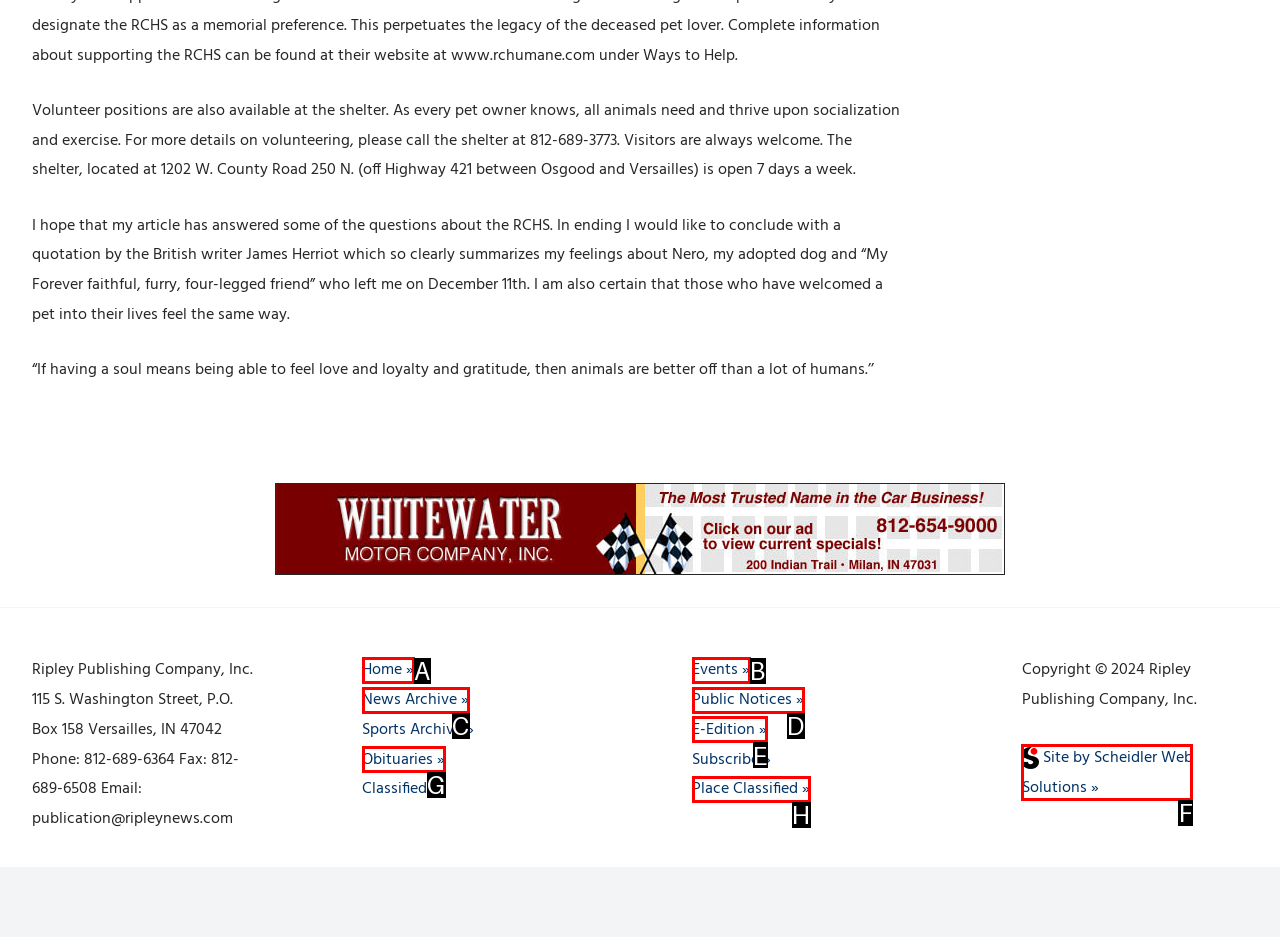Which HTML element should be clicked to complete the following task: View the site map?
Answer with the letter corresponding to the correct choice.

F